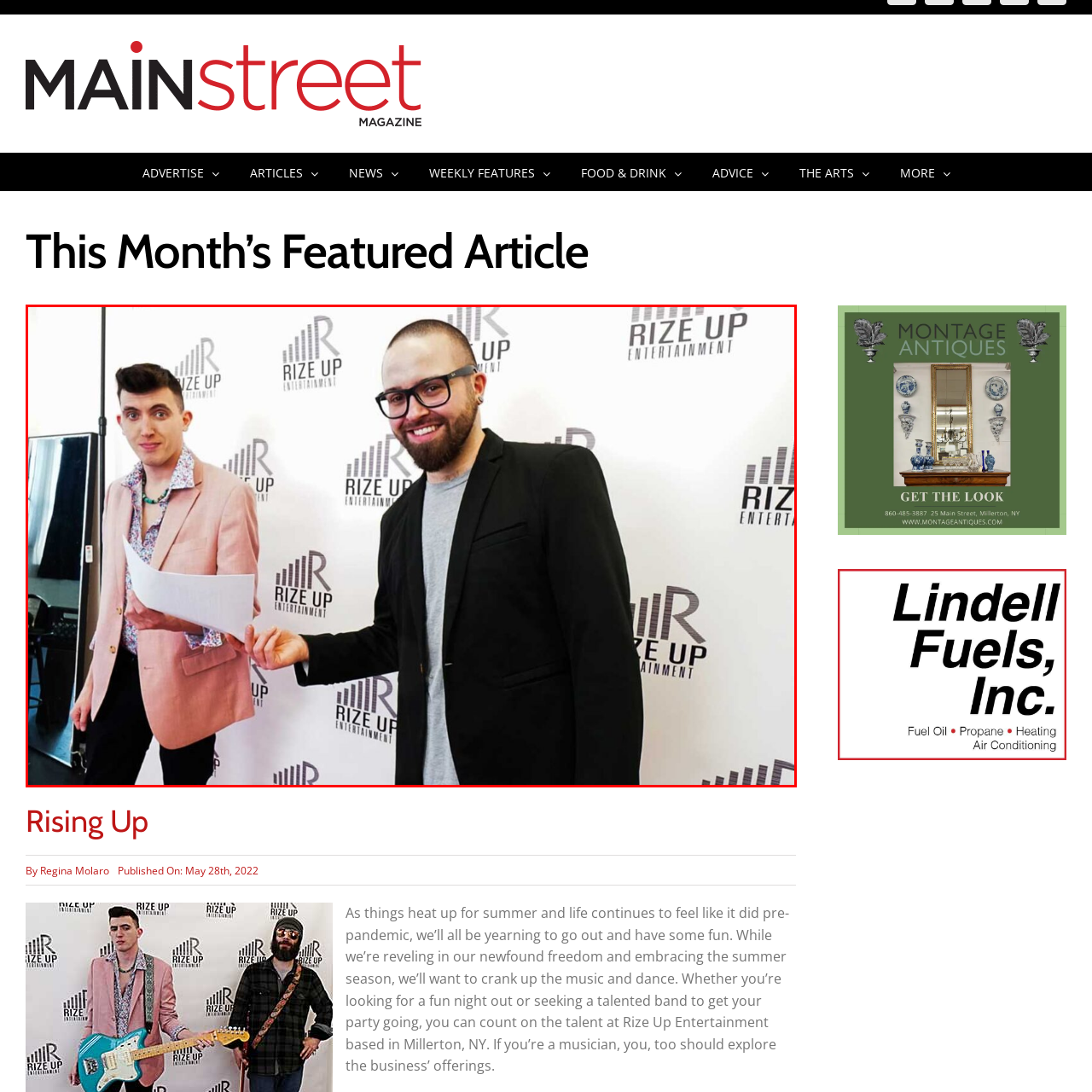Offer a detailed account of what is shown inside the red bounding box.

The image features two individuals posing in front of a backdrop adorned with the "RIZE UP Entertainment" logo. On the left, a man with styled dark hair wears a stylish light pink blazer over a patterned shirt, holding a document in his hand. He appears focused and engaged. To the right, another man smiles broadly, sporting a beard and glasses, dressed in a black blazer over a gray shirt. Their casual yet polished appearance suggests a celebratory or promotional setting, typical of entertainment events, adding an energetic vibe to the scene. The backdrop enhances the ambiance, reinforcing the professional atmosphere associated with RIZE UP Entertainment.